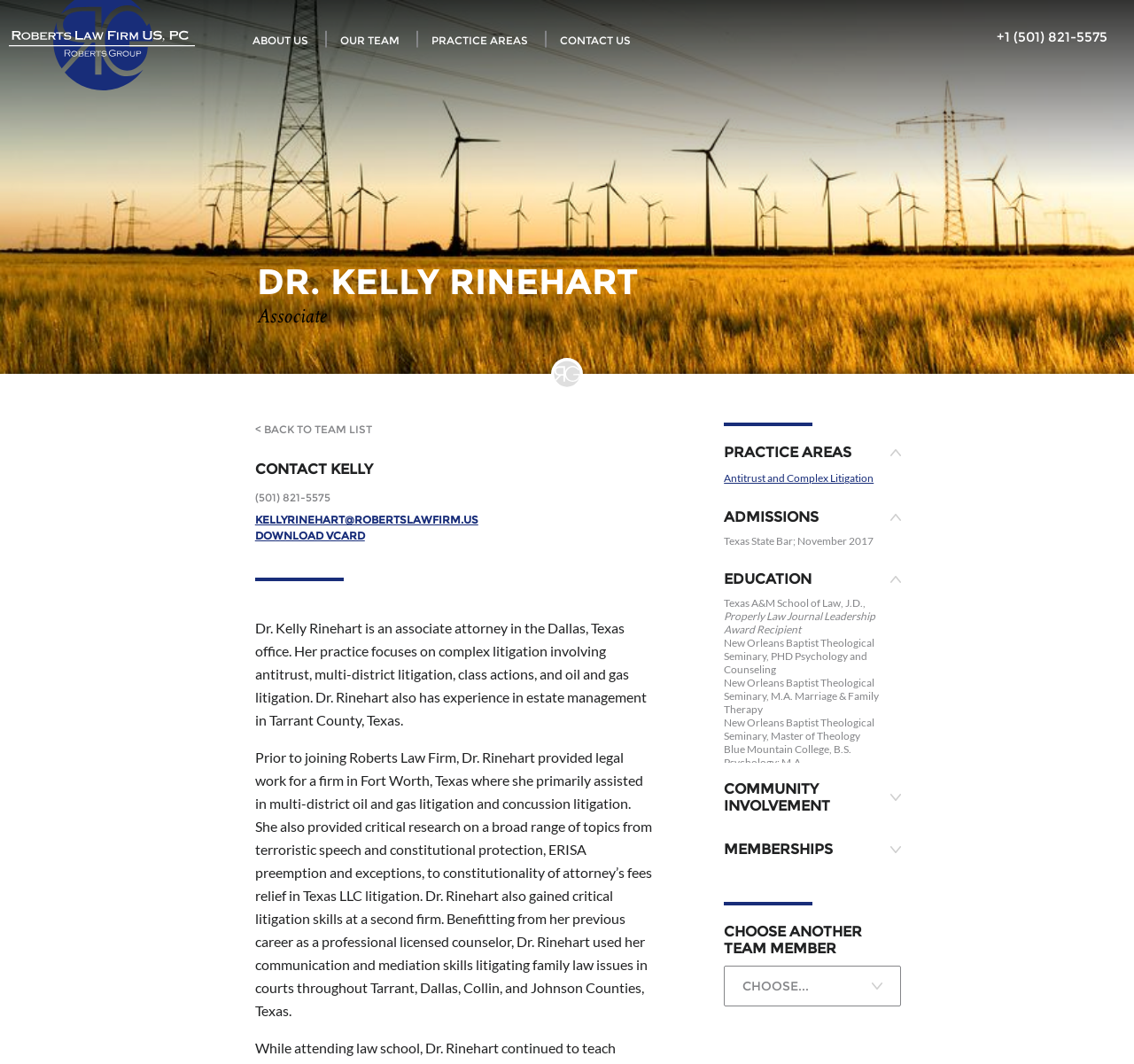Determine the bounding box of the UI element mentioned here: "< Back to Team List". The coordinates must be in the format [left, top, right, bottom] with values ranging from 0 to 1.

[0.225, 0.397, 0.576, 0.41]